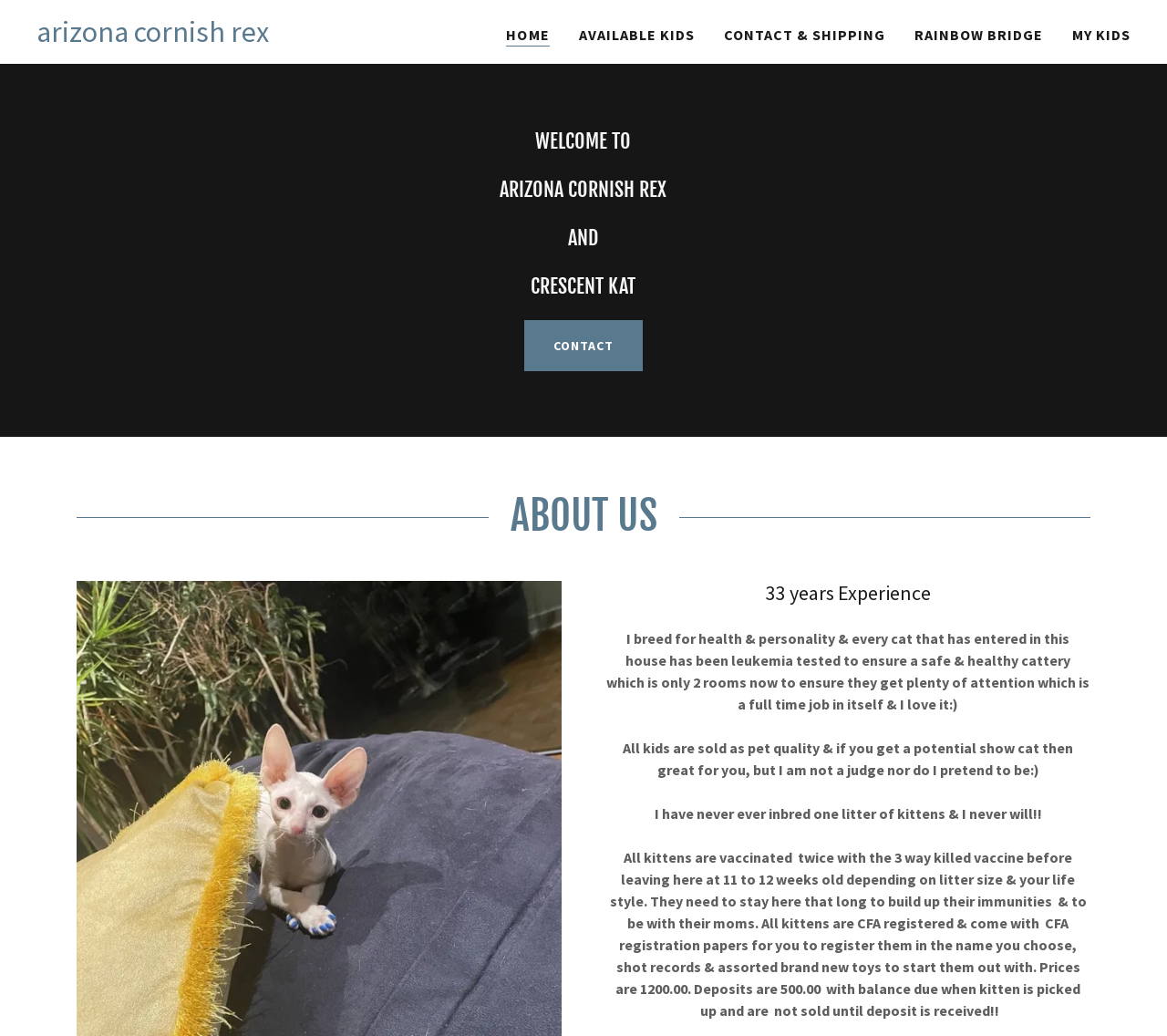What is the price of a kitten?
Refer to the image and give a detailed answer to the question.

The price of a kitten can be found in the StaticText 'All kittens are vaccinated twice with the 3 way killed vaccine before leaving here at 11 to 12 weeks old depending on litter size & your life style. They need to stay here that long to build up their immunities & to be with their moms. All kittens are CFA registered & come with CFA registration papers for you to register them in the name you choose, shot records & assorted brand new toys to start them out with. Prices are 1200.00.'